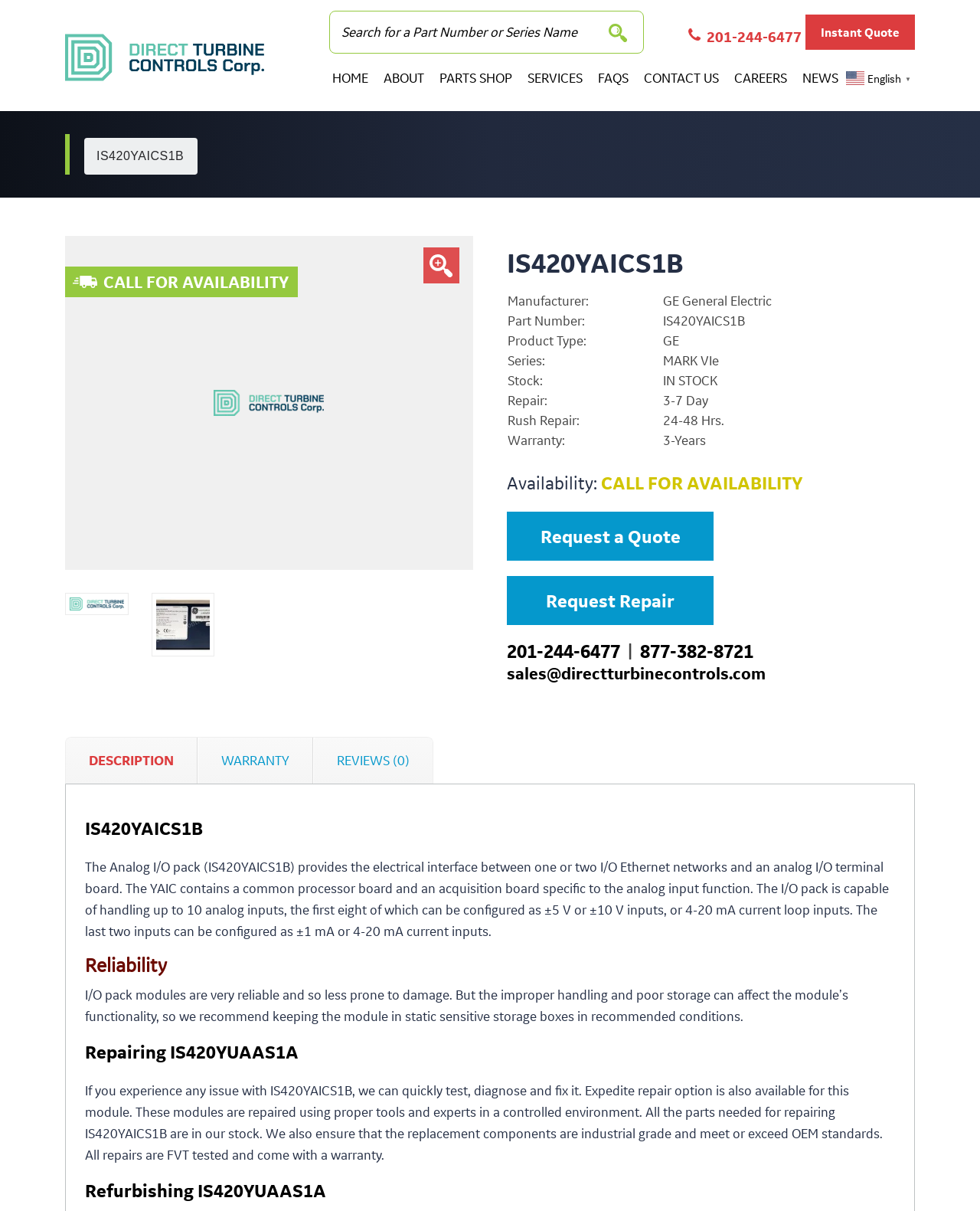Please specify the coordinates of the bounding box for the element that should be clicked to carry out this instruction: "Request a Quote". The coordinates must be four float numbers between 0 and 1, formatted as [left, top, right, bottom].

[0.517, 0.423, 0.728, 0.463]